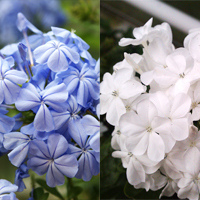Answer with a single word or phrase: 
What is the likely packaging size of the product '7155-050'?

5-liter buckets